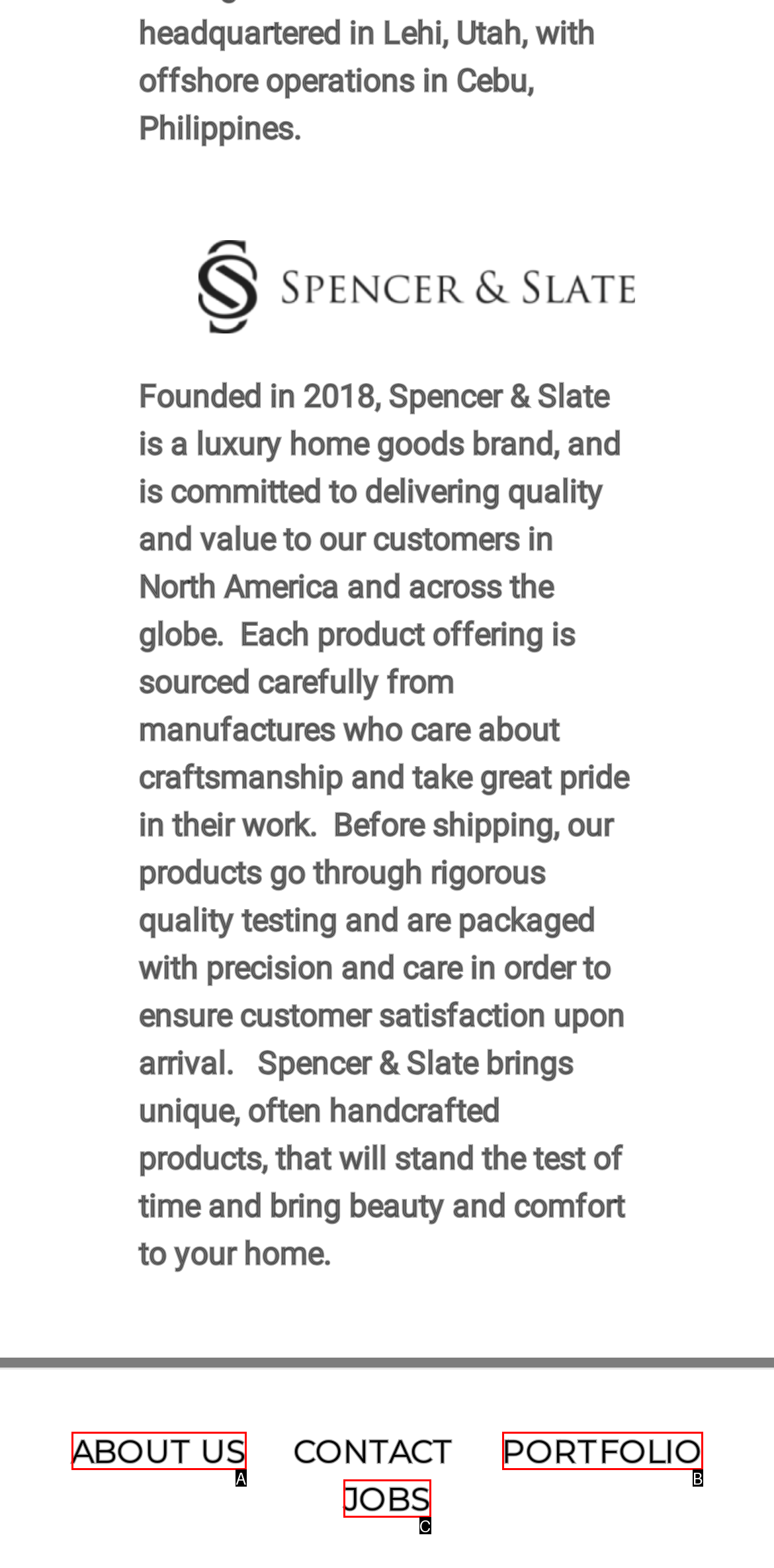With the provided description: About Us, select the most suitable HTML element. Respond with the letter of the selected option.

A